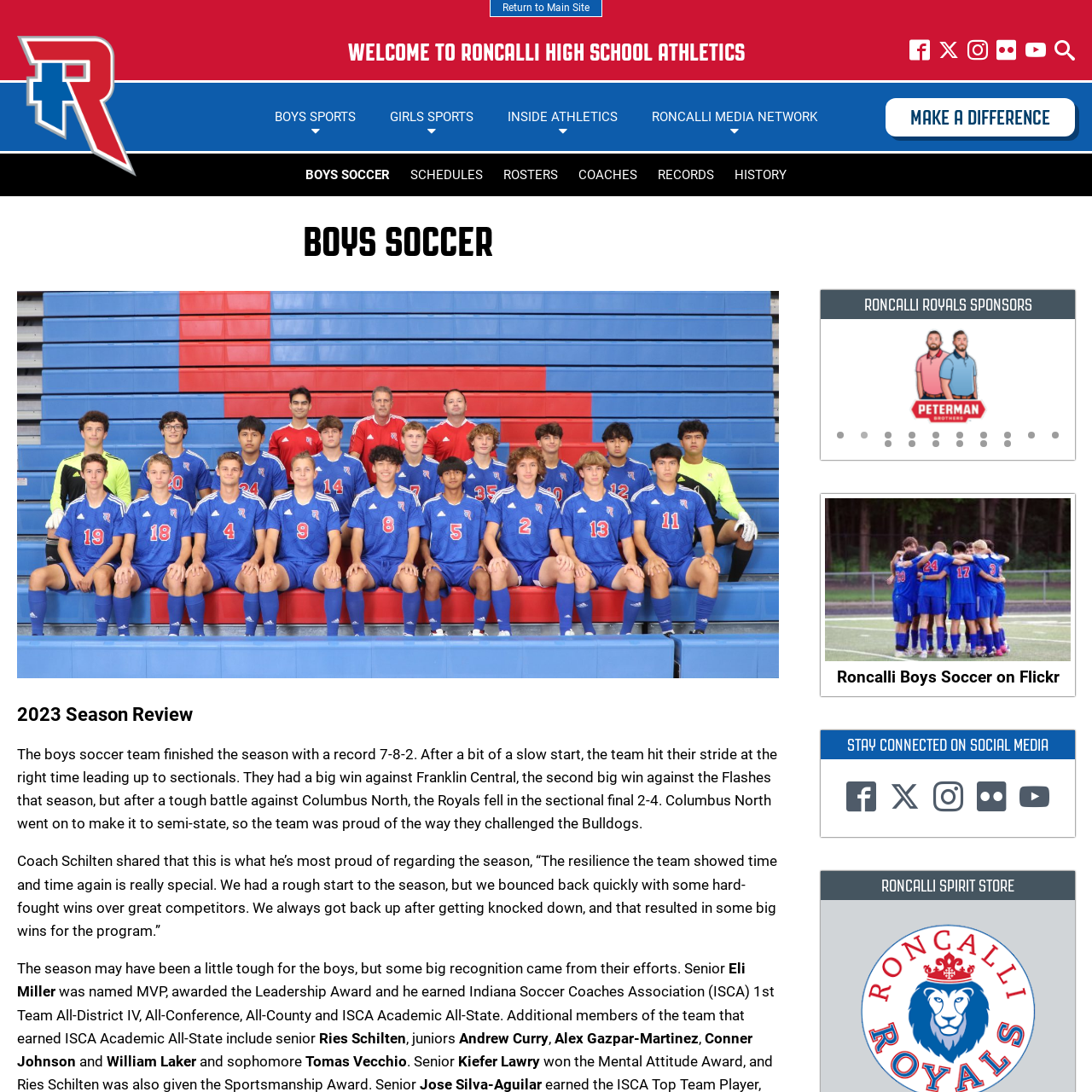Craft an in-depth description of the visual elements captured within the red box.

This image likely represents the Roncalli Boys Soccer team, celebrating their achievements or promoting their season. The context suggests a focus on school athletics at Roncalli High School, highlighting the team's resilience and accomplishments. Alongside this image, the section provides insights into the team's recent performance, including a record of 7-8-2 and a commendable performance in sectionals.

The team’s coach, Schilten, expresses pride in their resilience and determination throughout the season. Key player Eli Miller received multiple accolades including MVP and was recognized by the Indiana Soccer Coaches Association. The image serves as a visual representation of the team's spirit and achievements, emphasizing their connection to the school's athletics program and encouraging community support.